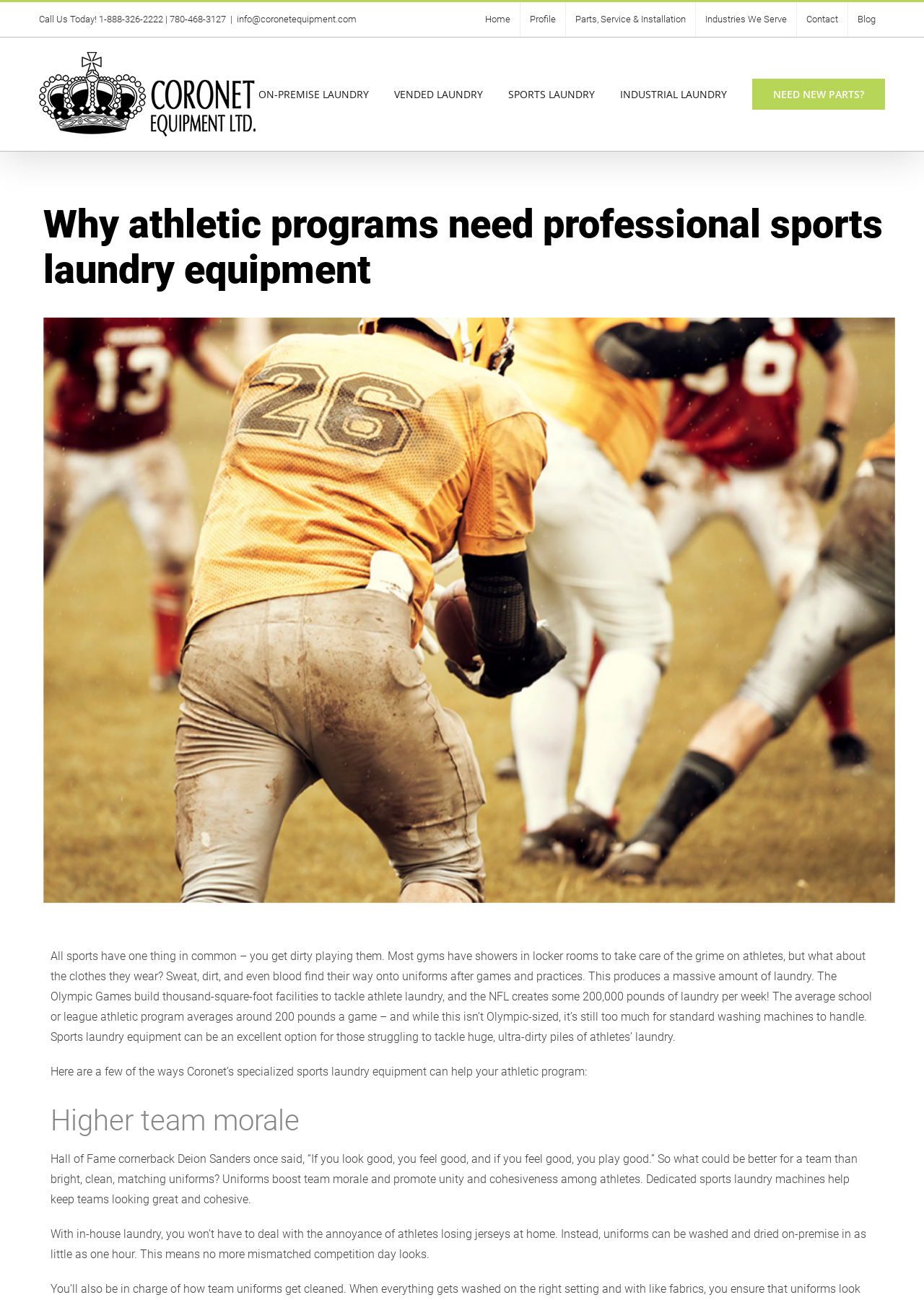Look at the image and write a detailed answer to the question: 
How much laundry does the average school or league athletic program produce per game?

The webpage states that the average school or league athletic program produces around 200 pounds of laundry per game, which is too much for standard washing machines to handle.